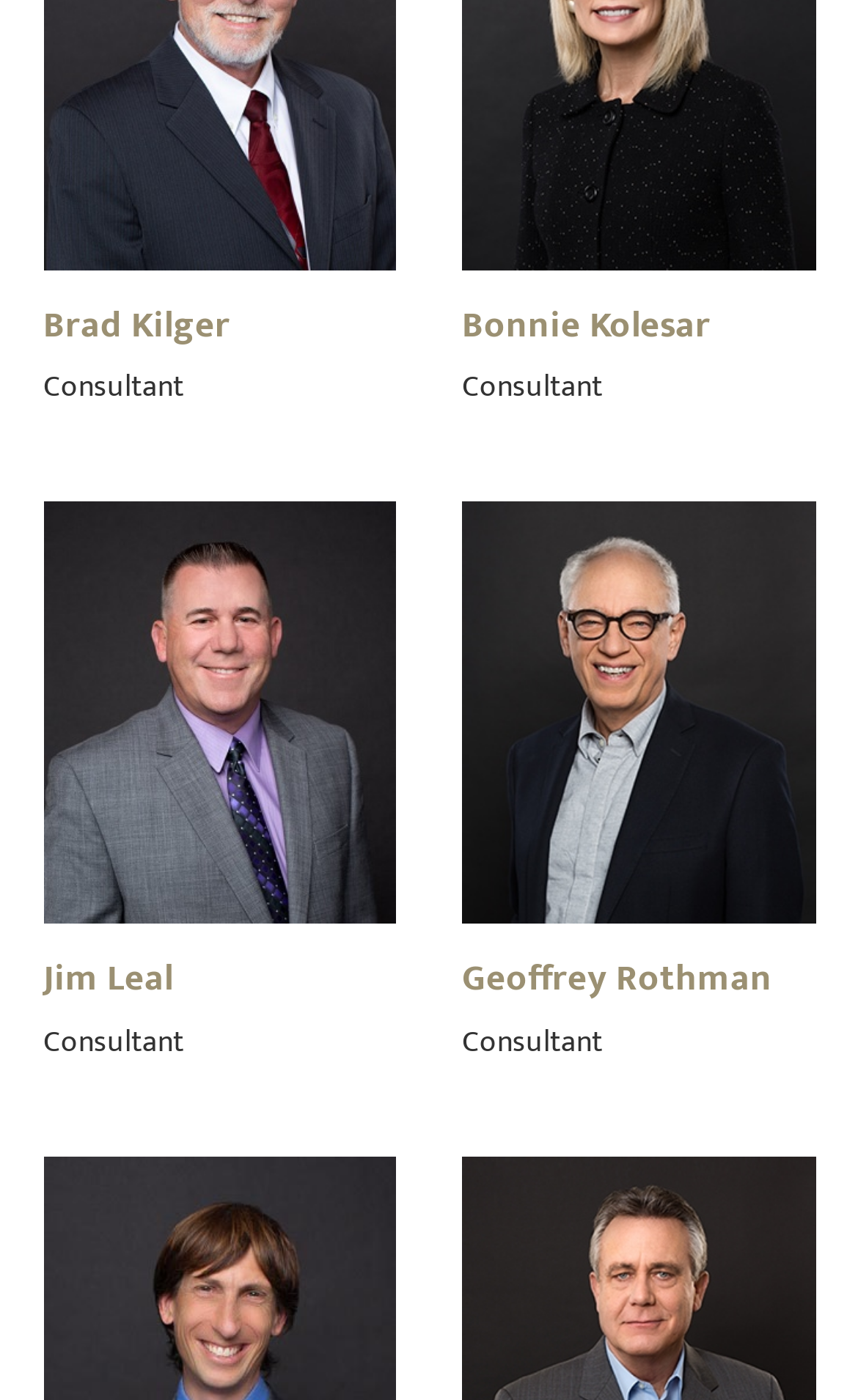Bounding box coordinates are specified in the format (top-left x, top-left y, bottom-right x, bottom-right y). All values are floating point numbers bounded between 0 and 1. Please provide the bounding box coordinate of the region this sentence describes: Brad Kilger

[0.05, 0.21, 0.268, 0.254]